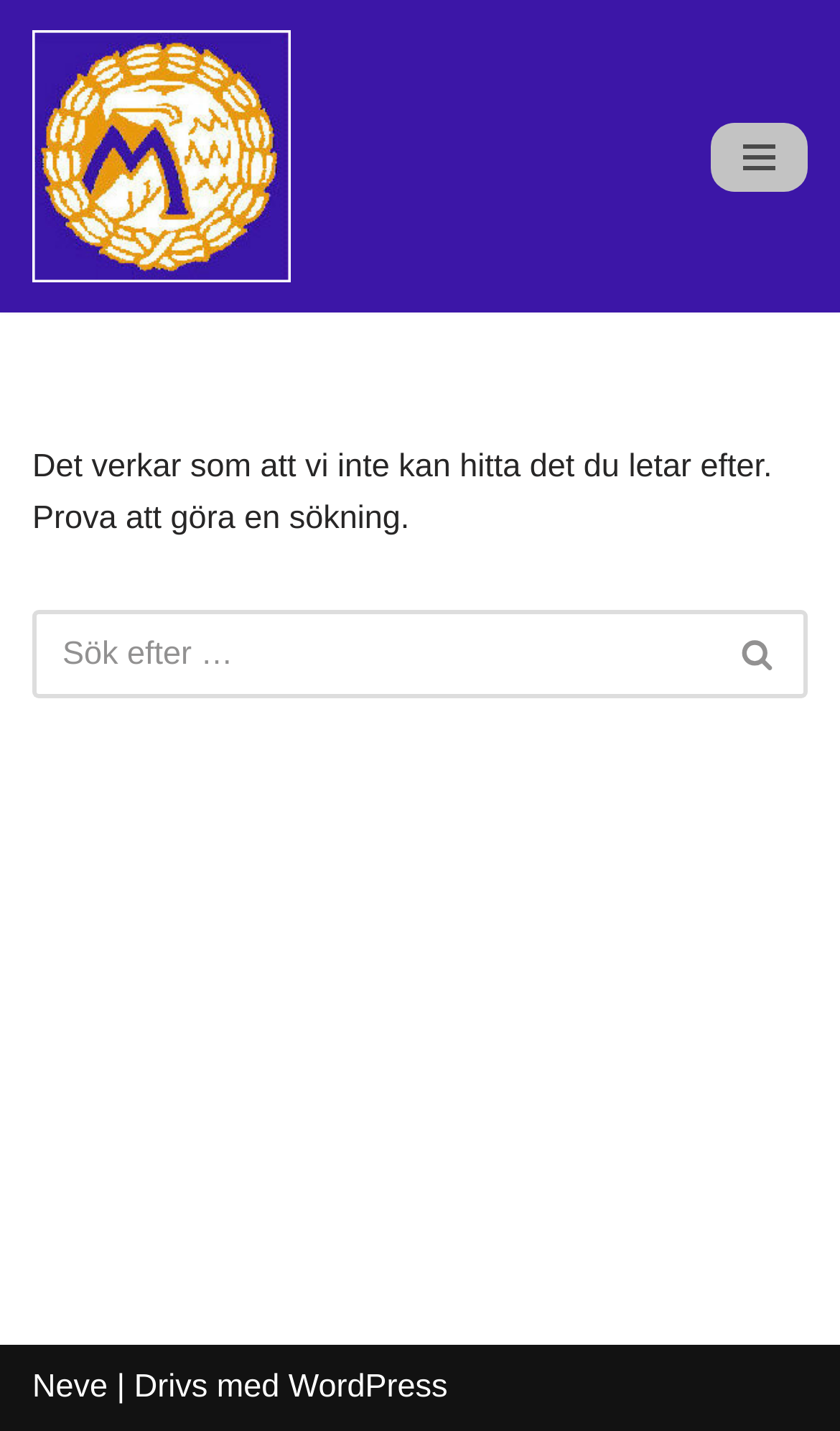Provide the bounding box coordinates for the UI element that is described by this text: "Hoppa till innehåll". The coordinates should be in the form of four float numbers between 0 and 1: [left, top, right, bottom].

[0.0, 0.048, 0.077, 0.078]